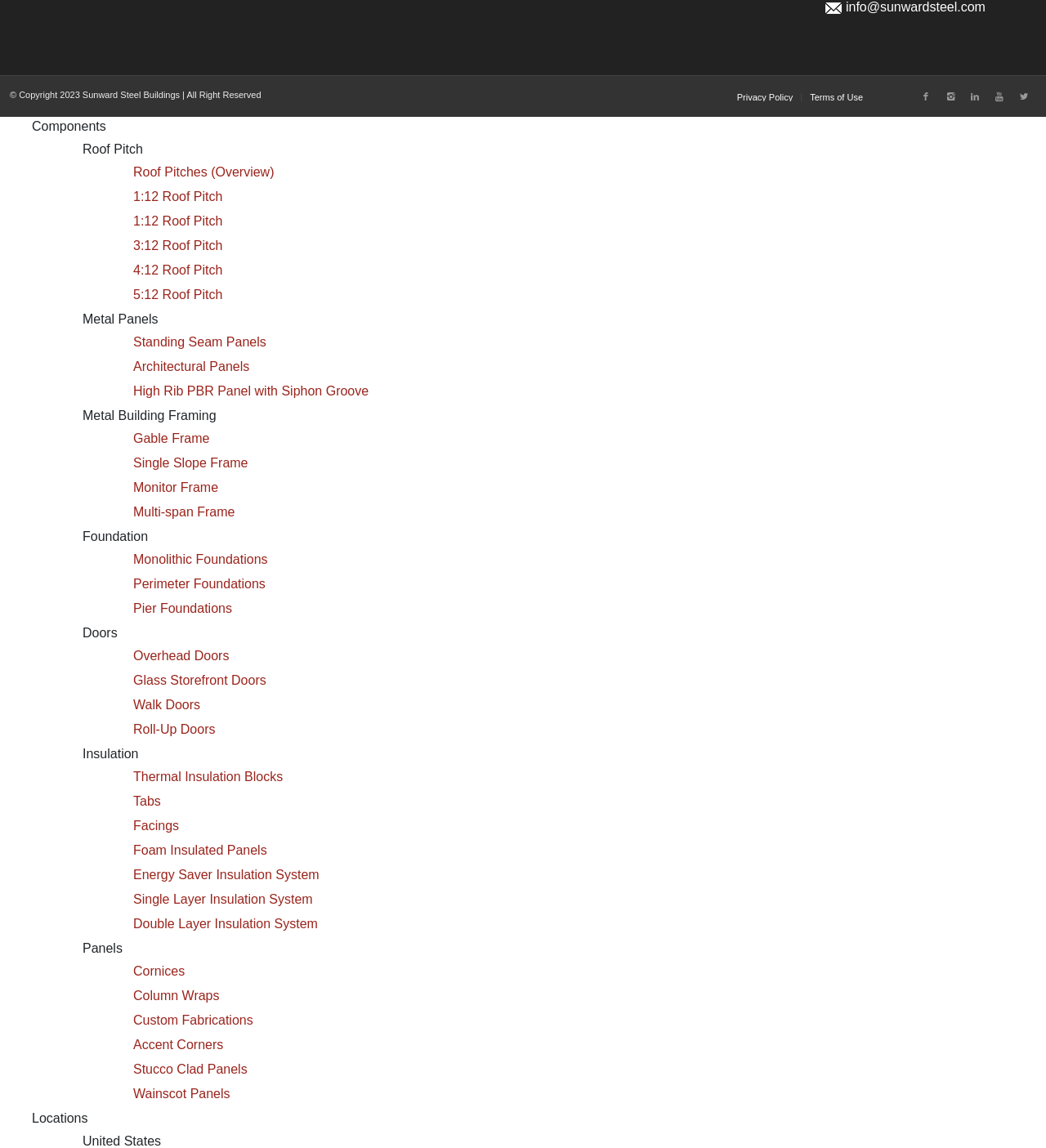Pinpoint the bounding box coordinates of the clickable area needed to execute the instruction: "Click on the 'SUBMIT' button". The coordinates should be specified as four float numbers between 0 and 1, i.e., [left, top, right, bottom].

None